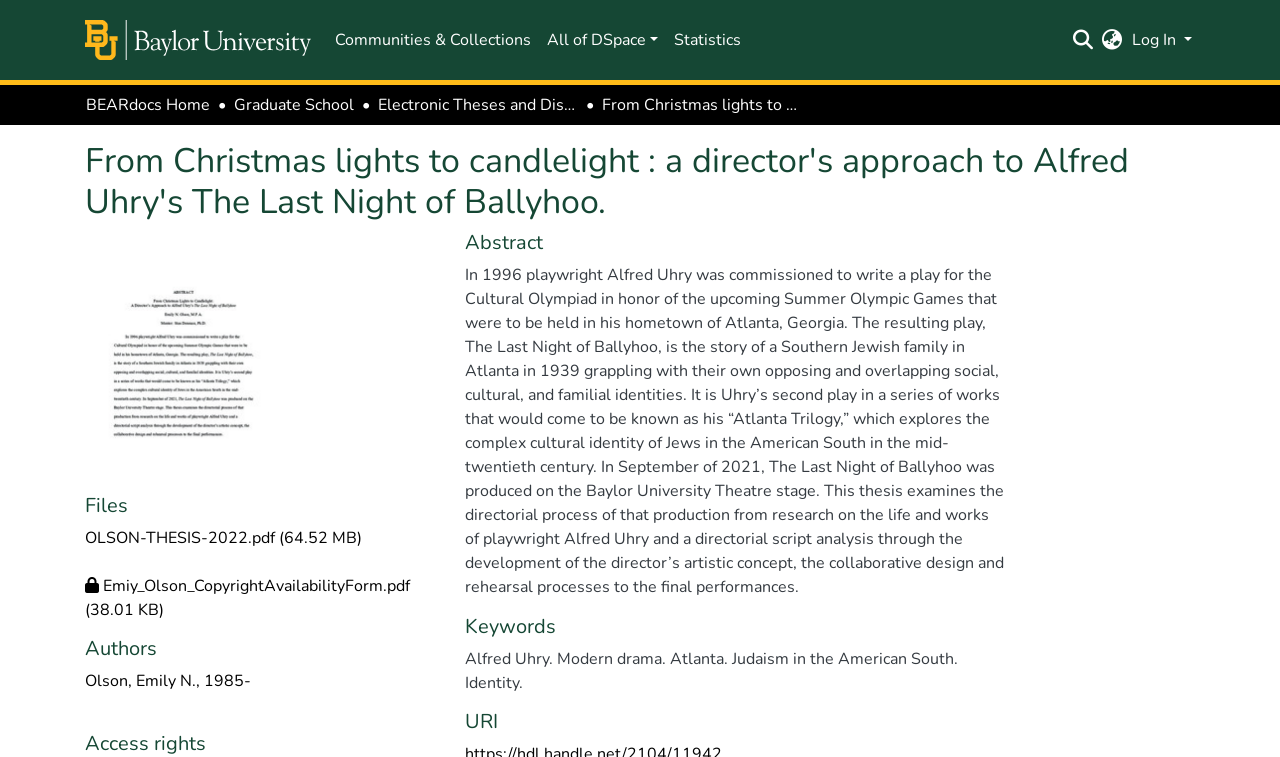Please find the main title text of this webpage.

From Christmas lights to candlelight : a director's approach to Alfred Uhry's The Last Night of Ballyhoo.